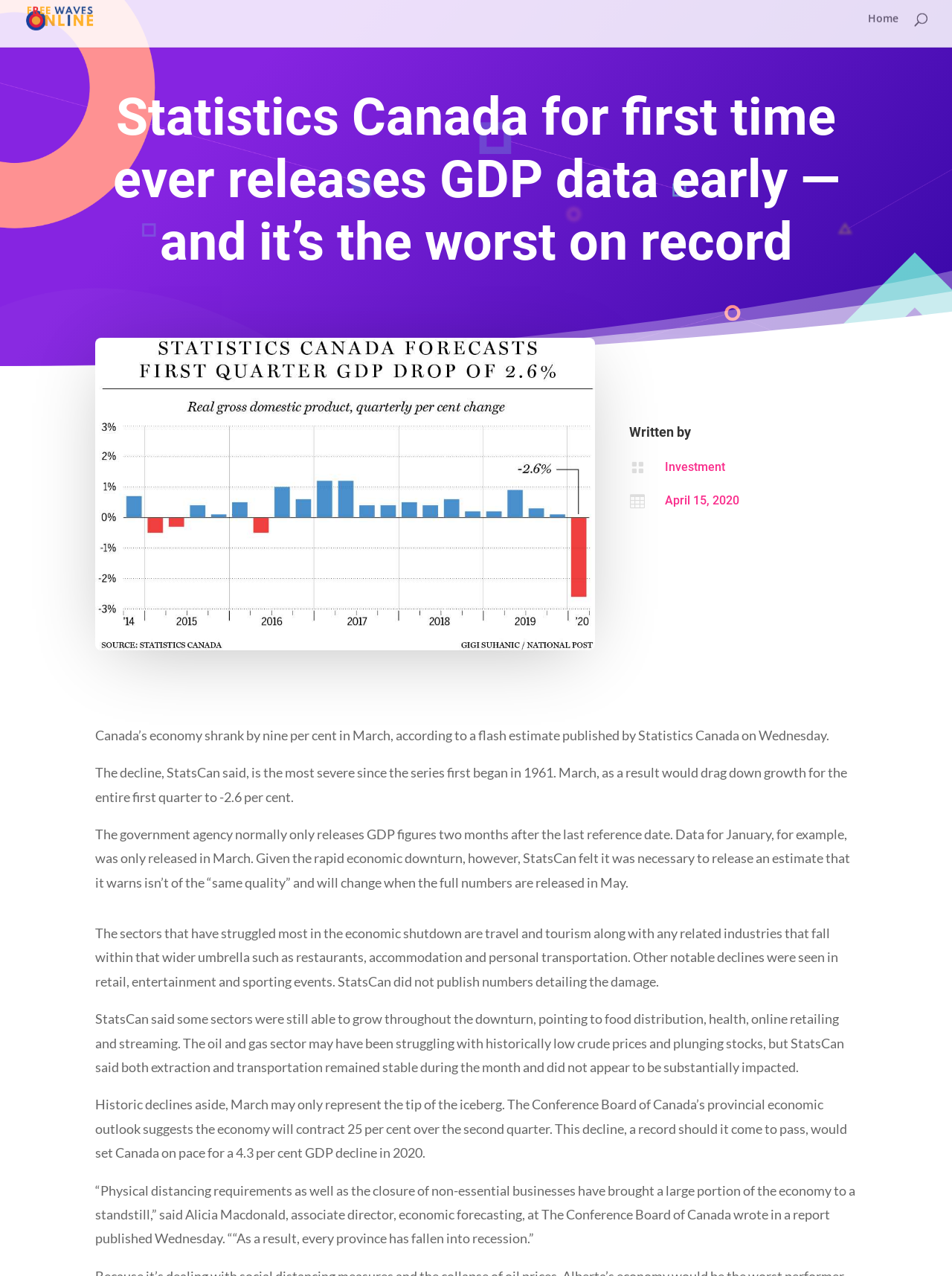Describe every aspect of the webpage comprehensively.

The webpage is an article discussing Canada's economy, specifically the record-breaking 9% shrinkage in March's GDP. At the top, there is a heading that reads "Statistics Canada for first time ever releases GDP data early — and it’s the worst on record". Below this heading, there is an image. 

To the right of the image, there are three tables with headings "Written by", "Investment", and a date "April 15, 2020". The "Investment" heading has a link to further information.

The main content of the article is divided into five paragraphs. The first paragraph explains that Canada's economy shrank by 9% in March, the most severe decline since 1961. The second paragraph provides more context, stating that this decline will drag down growth for the entire first quarter to -2.6%. 

The third paragraph discusses the unusual early release of GDP figures by Statistics Canada, which normally releases data two months after the last reference date. The fourth paragraph lists the sectors that have struggled most in the economic shutdown, including travel, tourism, retail, and entertainment. It also mentions that some sectors, such as food distribution, health, online retailing, and streaming, were still able to grow.

The fifth and final paragraph discusses the potential for further economic decline, citing the Conference Board of Canada's provincial economic outlook, which suggests the economy will contract 25% over the second quarter. This would set Canada on pace for a 4.3% GDP decline in 2020. The paragraph concludes with a quote from Alicia Macdonald, associate director of economic forecasting at The Conference Board of Canada, stating that every province has fallen into recession.